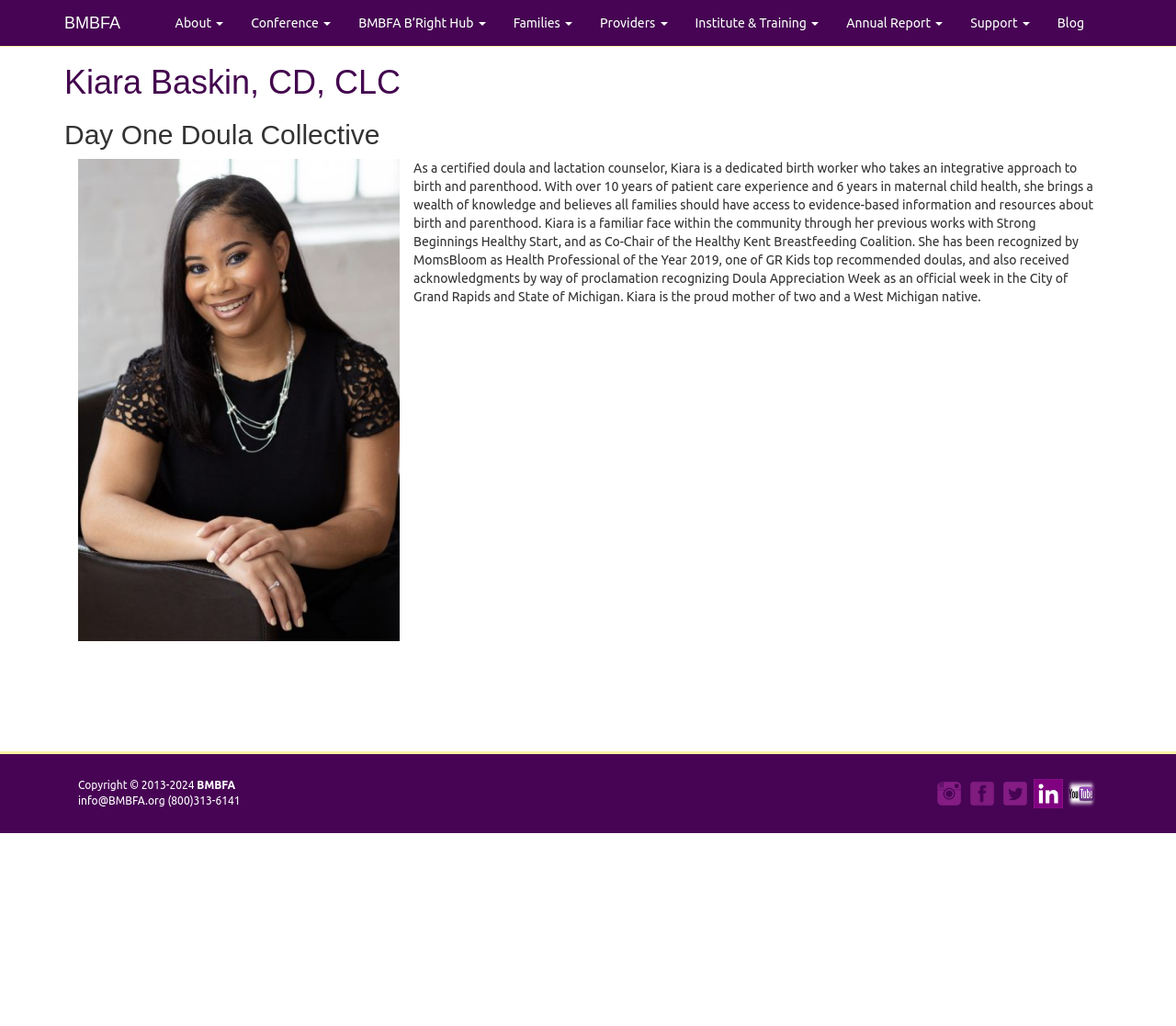Pinpoint the bounding box coordinates of the clickable element to carry out the following instruction: "Contact Us."

None